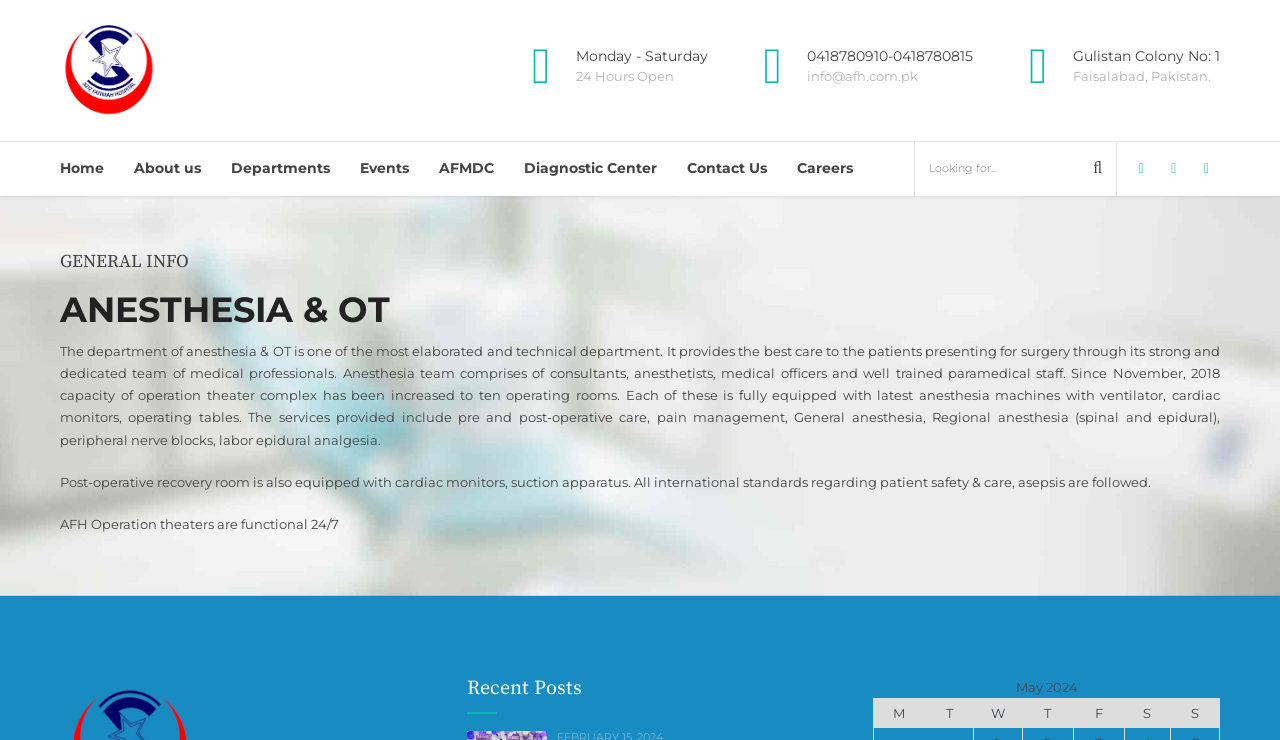Please identify the bounding box coordinates of the area I need to click to accomplish the following instruction: "Visit Facebook".

None